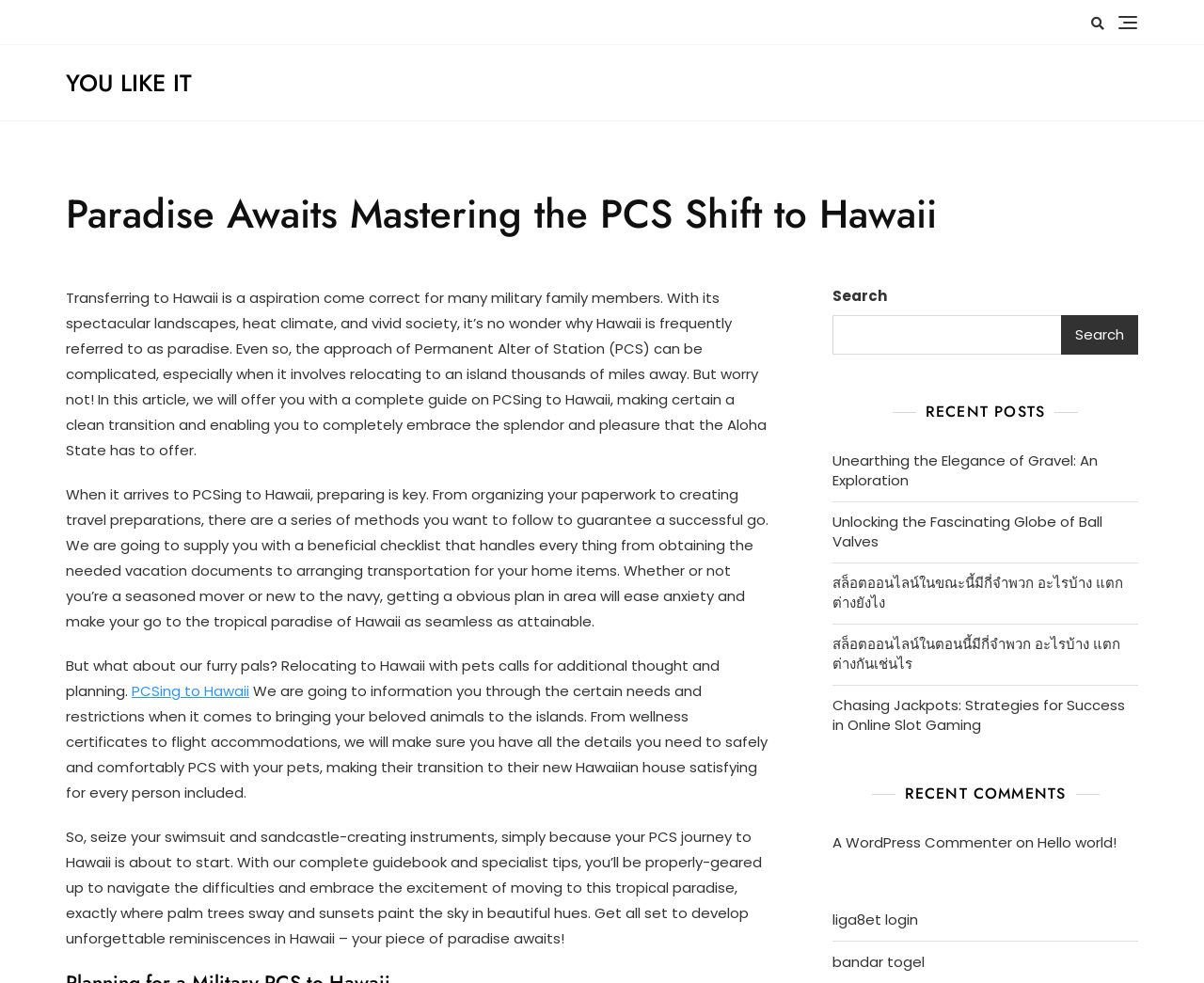Please find the bounding box coordinates of the section that needs to be clicked to achieve this instruction: "Click the search button".

[0.881, 0.32, 0.945, 0.36]